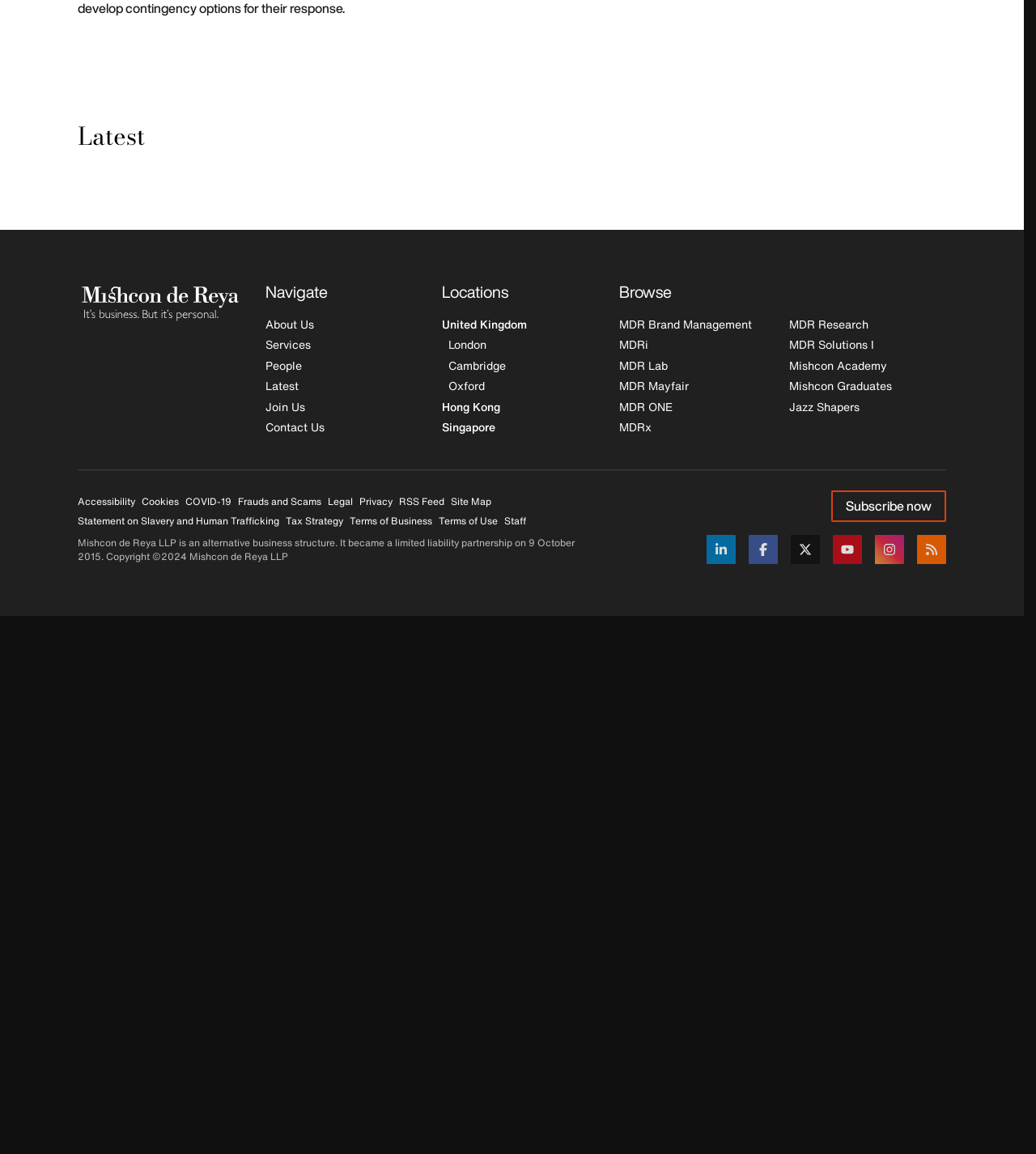Is there a navigation menu in the footer?
Please give a detailed and elaborate explanation in response to the question.

I found a footer element with several navigation elements, including 'Navigate', 'Locations', and 'Browse', which indicates the presence of a navigation menu in the footer.